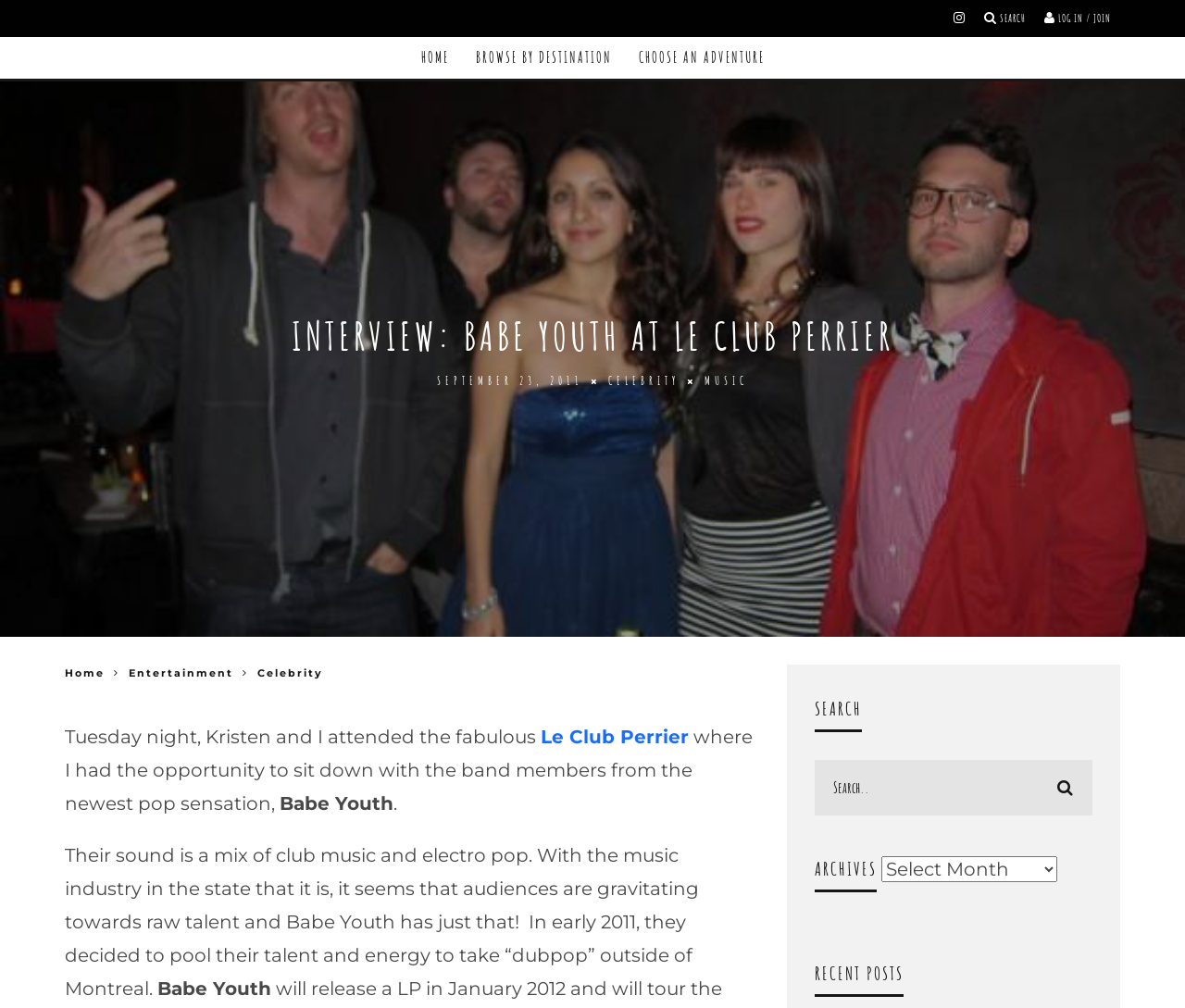What is the headline of the webpage?

INTERVIEW: BABE YOUTH AT LE CLUB PERRIER